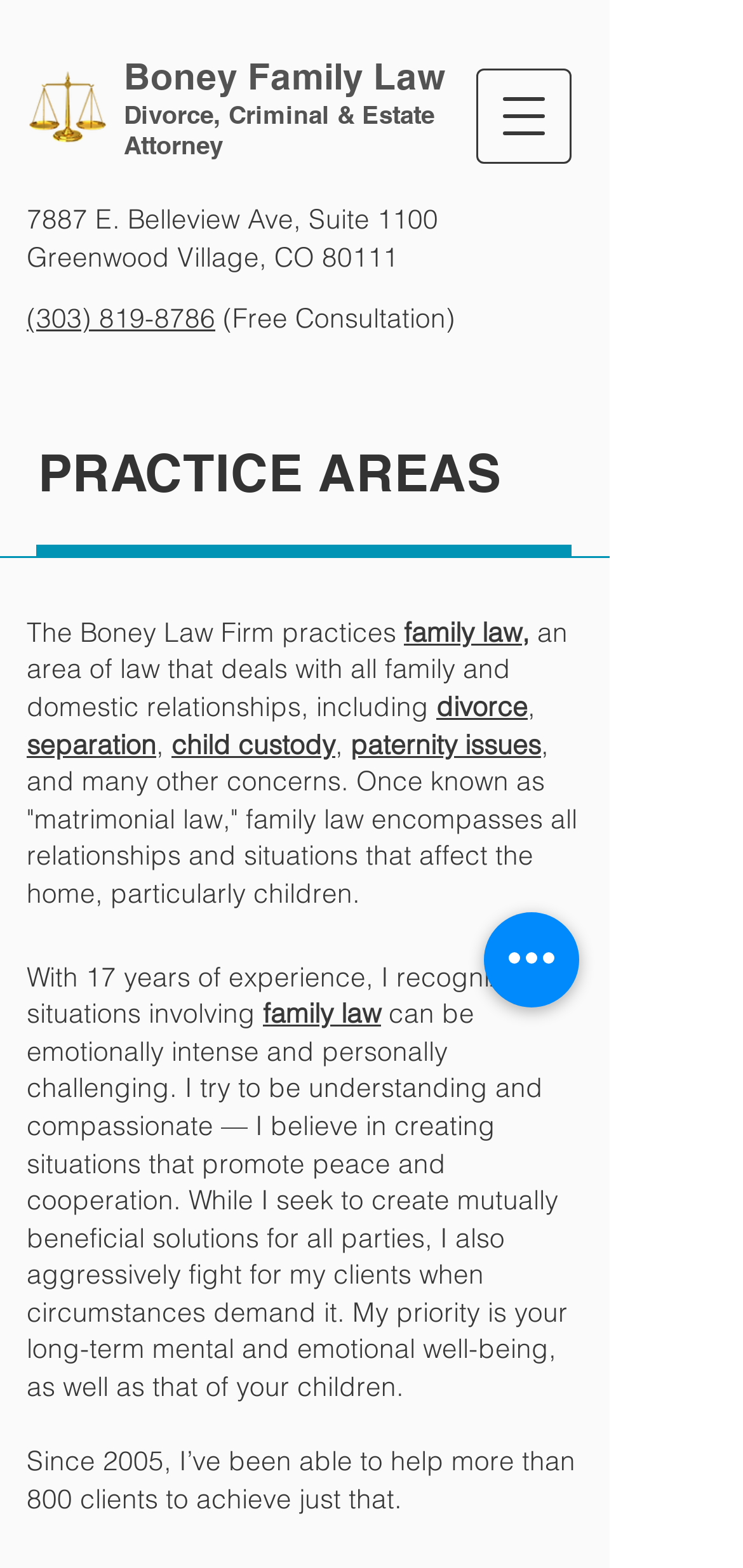How many years of experience does the attorney have?
Please answer the question with a single word or phrase, referencing the image.

17 years